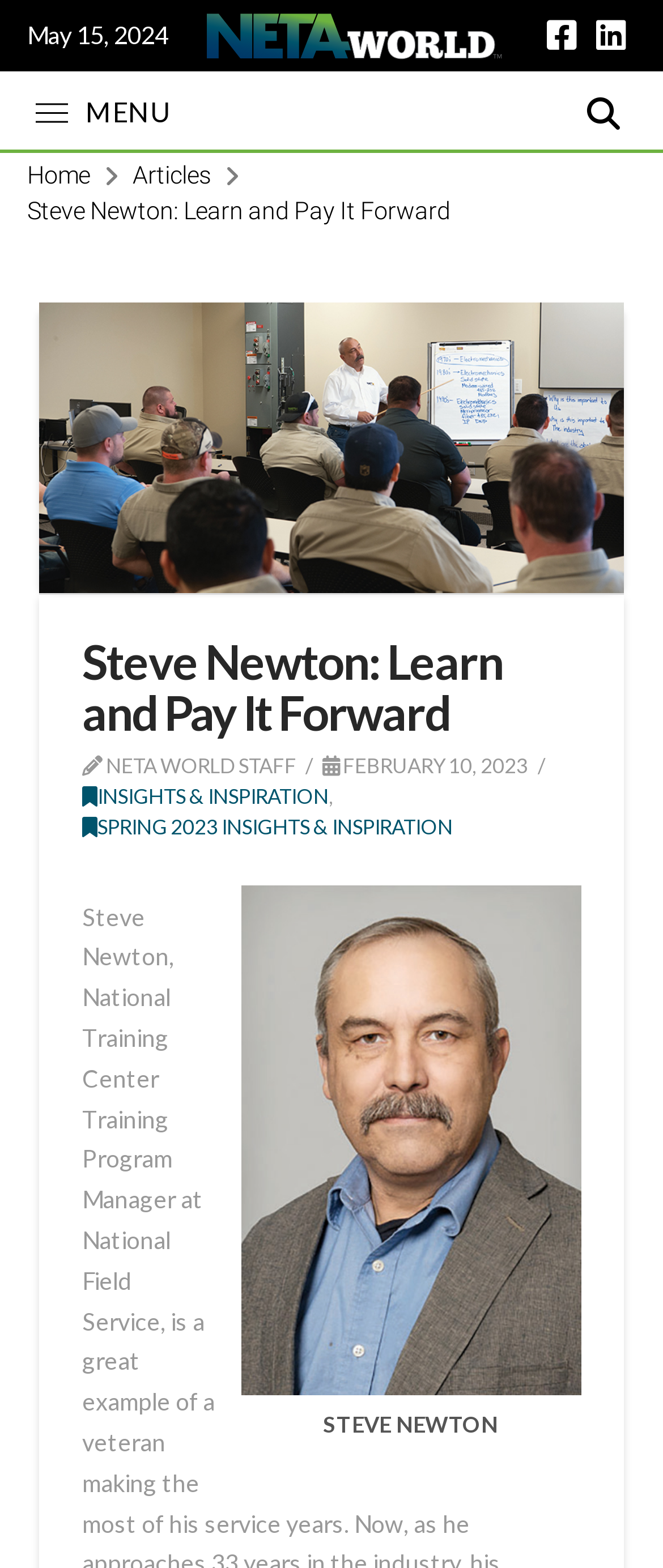Find and indicate the bounding box coordinates of the region you should select to follow the given instruction: "Click the Toggle Dropdown Content button".

[0.861, 0.051, 0.959, 0.093]